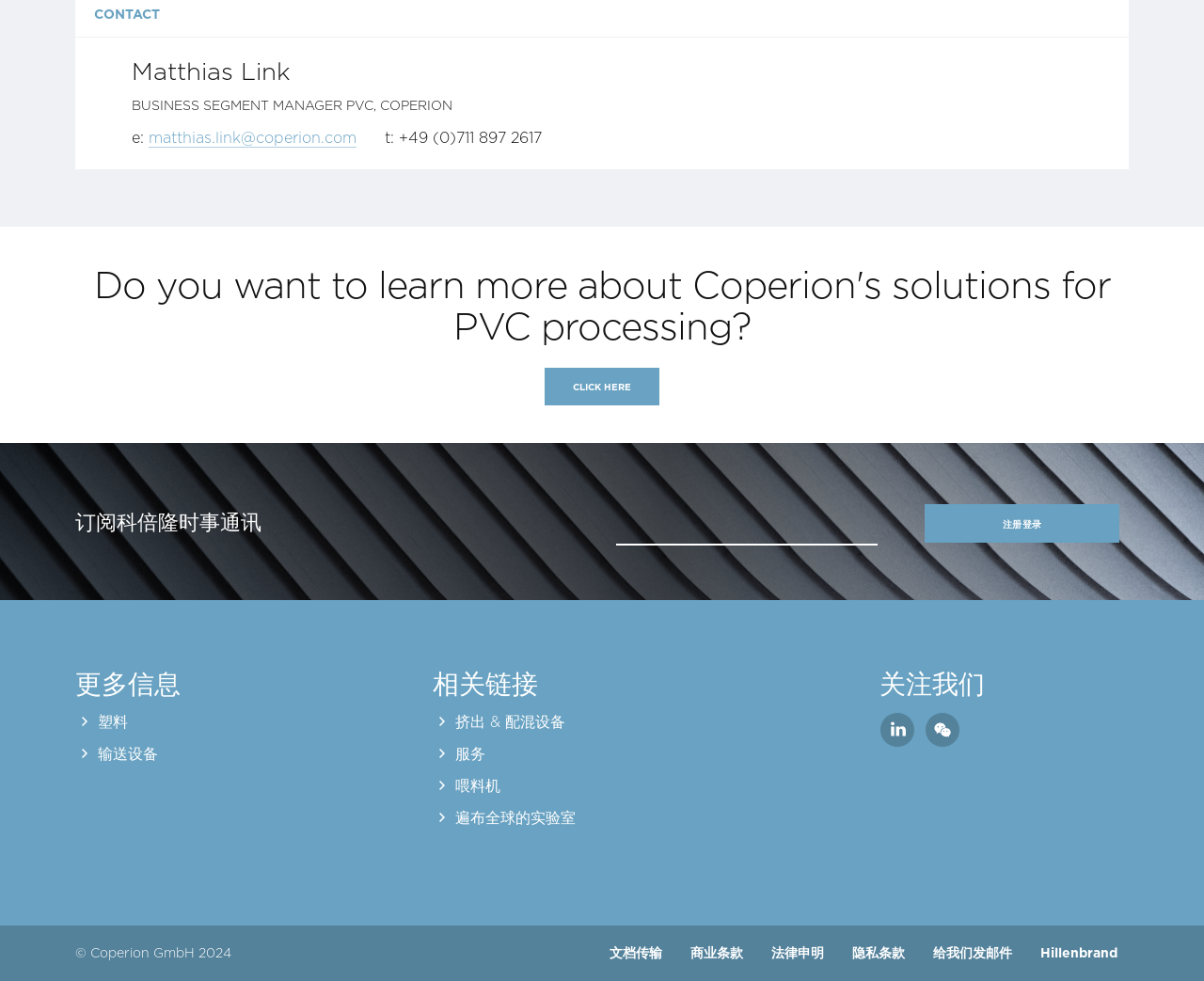Determine the bounding box coordinates of the clickable region to follow the instruction: "Click the link to learn more about Coperion's solutions for PVC processing".

[0.452, 0.375, 0.548, 0.414]